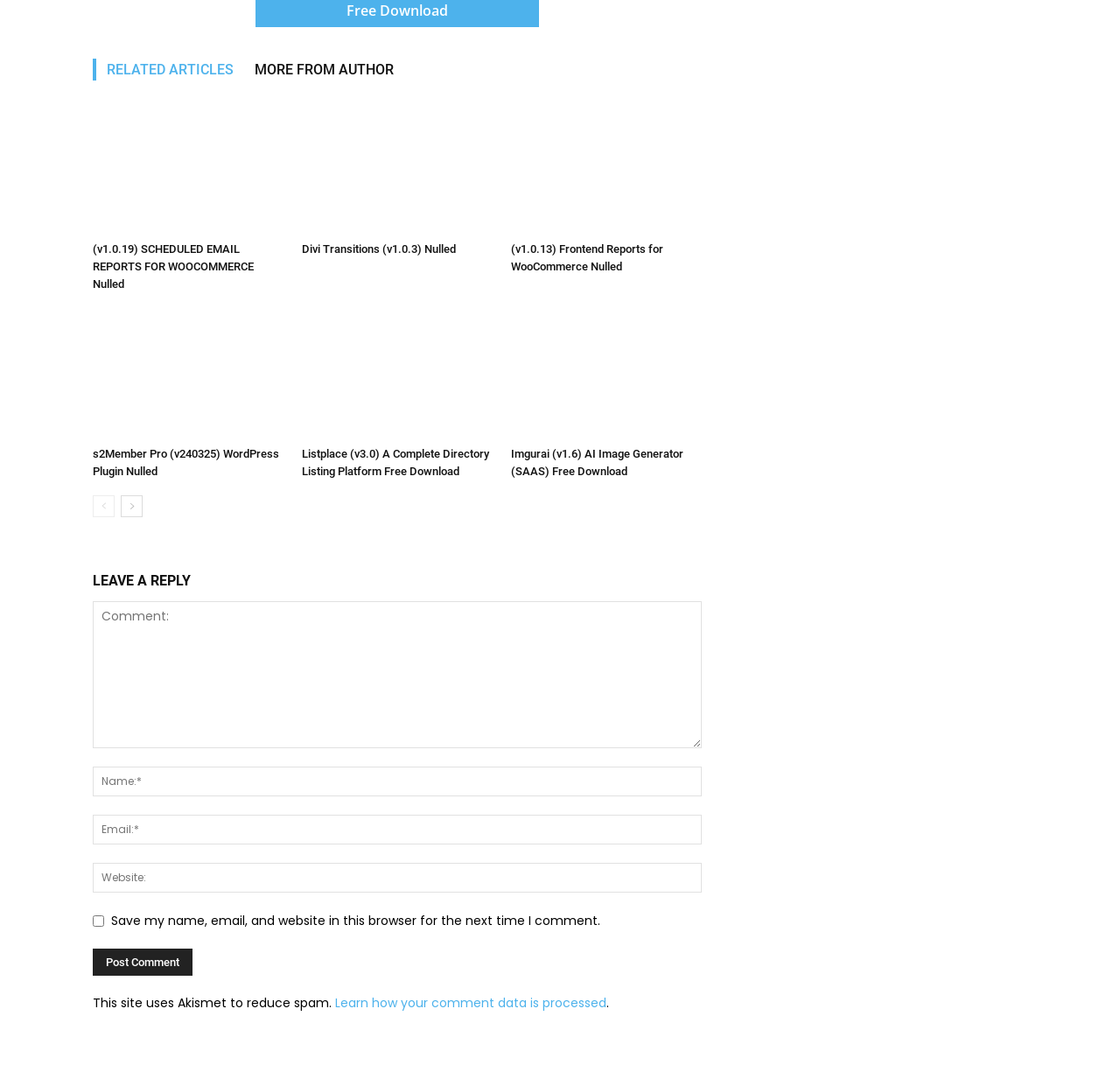Please specify the bounding box coordinates of the clickable region necessary for completing the following instruction: "Click on the 'next-page' link". The coordinates must consist of four float numbers between 0 and 1, i.e., [left, top, right, bottom].

[0.108, 0.465, 0.127, 0.486]